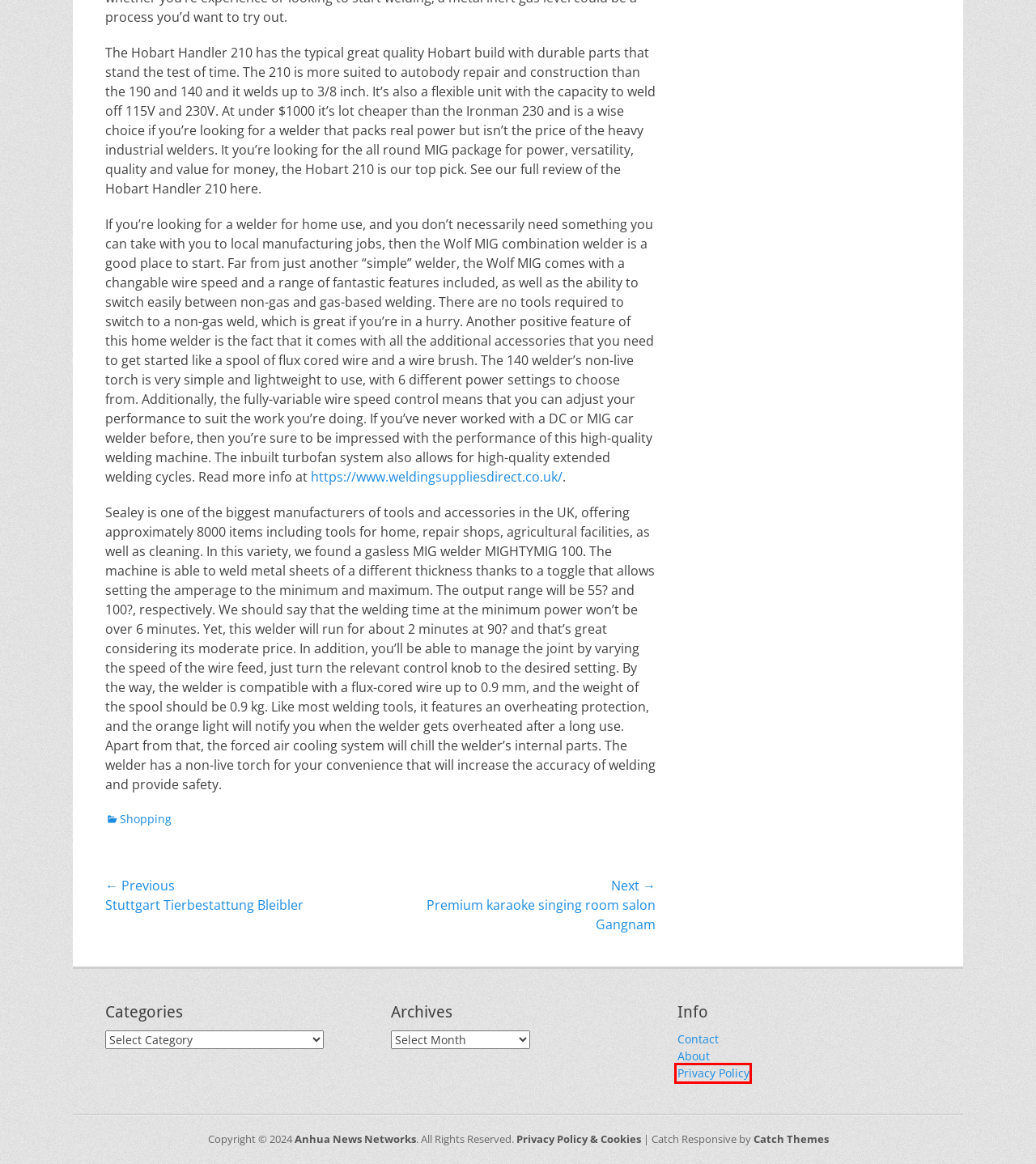A screenshot of a webpage is given, marked with a red bounding box around a UI element. Please select the most appropriate webpage description that fits the new page after clicking the highlighted element. Here are the candidates:
A. Free and Premium Responsive WordPress Themes | Catch Themes
B. Contact - Anhua News Networks
C. Stuttgart Tierbestattung Bleibler - Anhua News Networks
D. Computers Archives - Anhua News Networks
E. About - Anhua News Networks
F. Welding Supplies | TIG Welder | MIG Welder
G. Privacy Policy & Cookies - Anhua News Networks
H. Cat T Shirts online store today - Anhua News Networks

G